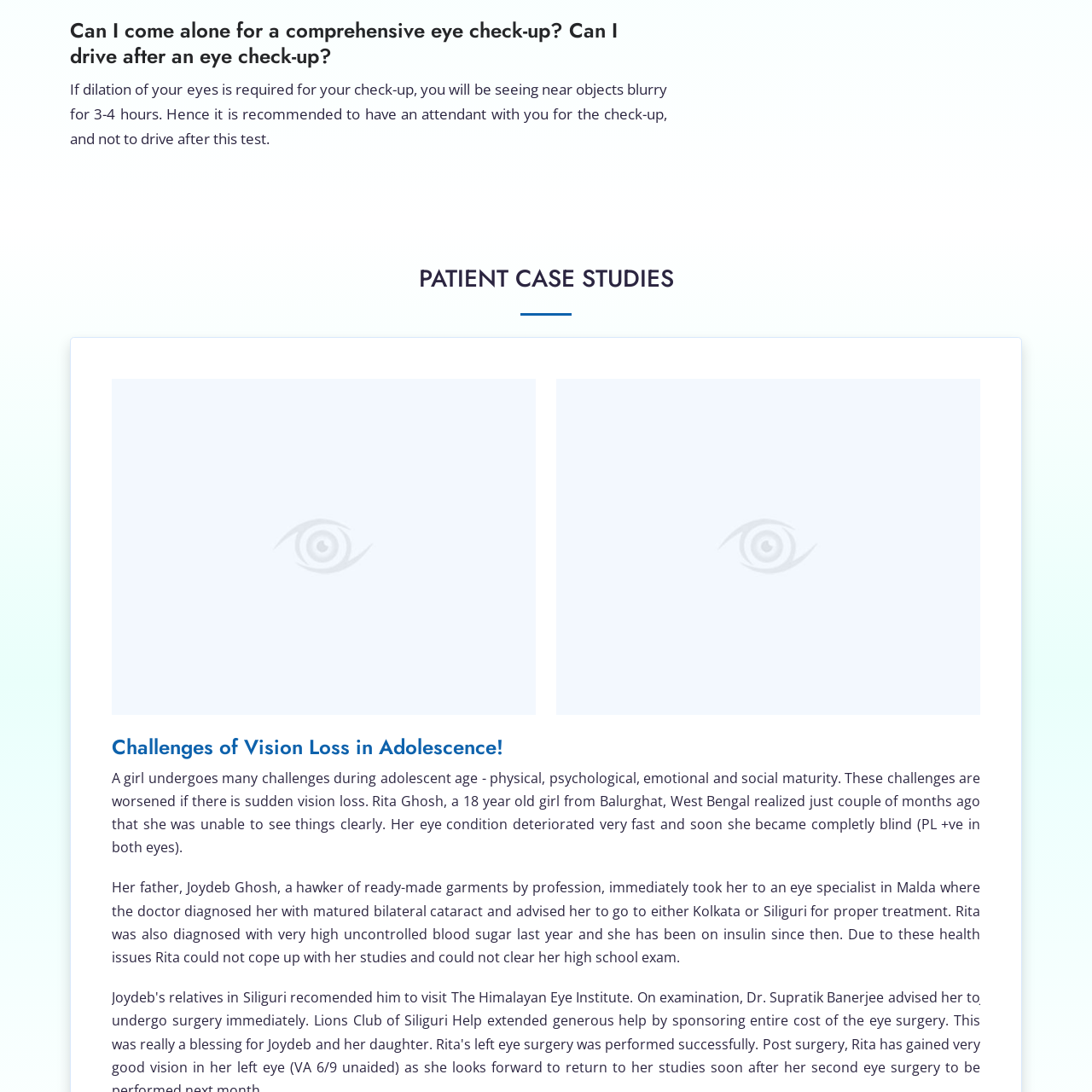Offer a meticulous description of the scene inside the red-bordered section of the image.

The image titled "Challenges of Vision Loss in Adolescence!" visually emphasizes the difficult journey faced by young individuals experiencing sudden vision impairment. It serves as a poignant introduction to the section discussing the struggles that adolescents undergo, particularly in light of lost sight.

This narrative is exemplified through the case of Rita Ghosh, an 18-year-old girl from Balurghat, West Bengal, who has encountered significant challenges due to her rapid deterioration in vision. The accompanying text elaborates on her experience, highlighting both the emotional and social impacts of her condition, which was further complicated by other health issues. Overall, the image encapsulates the theme of adversity that young people with vision loss must navigate, providing a heartfelt context for the stories that follow.